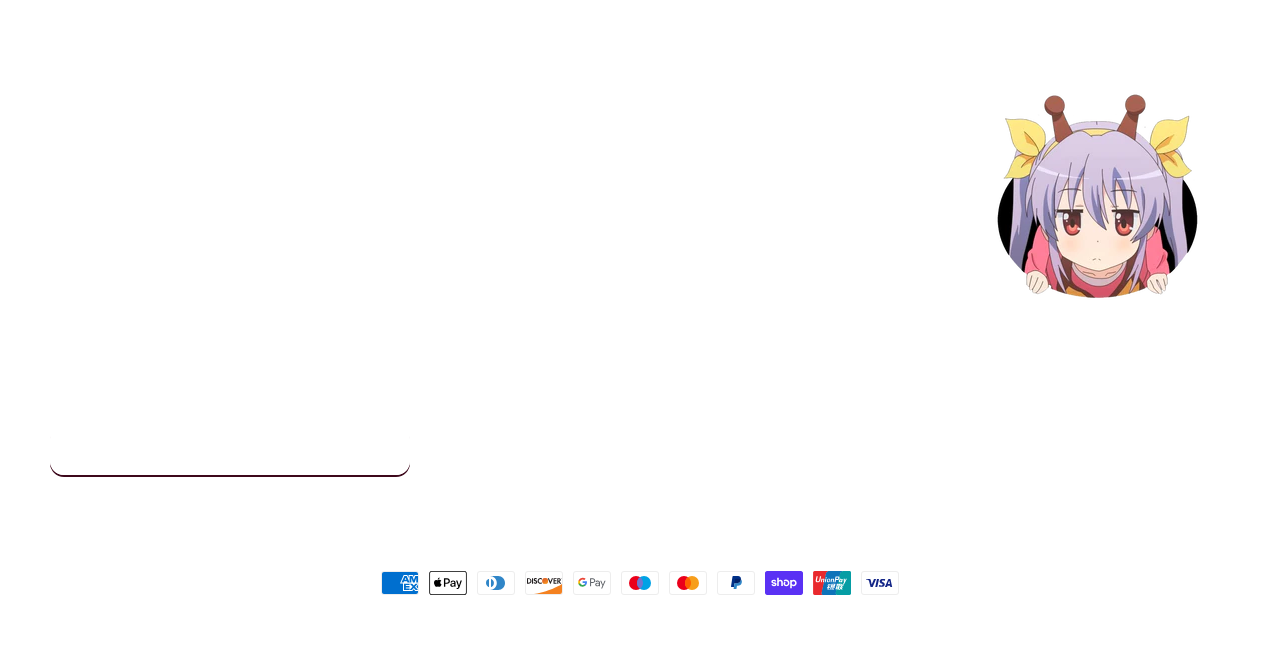What can I do in the 'SHOP' section?
Based on the visual information, provide a detailed and comprehensive answer.

The 'SHOP' section has two links, 'Shop By Anime' and 'Shop All Products', indicating that users can browse and purchase products based on anime or view all available products.